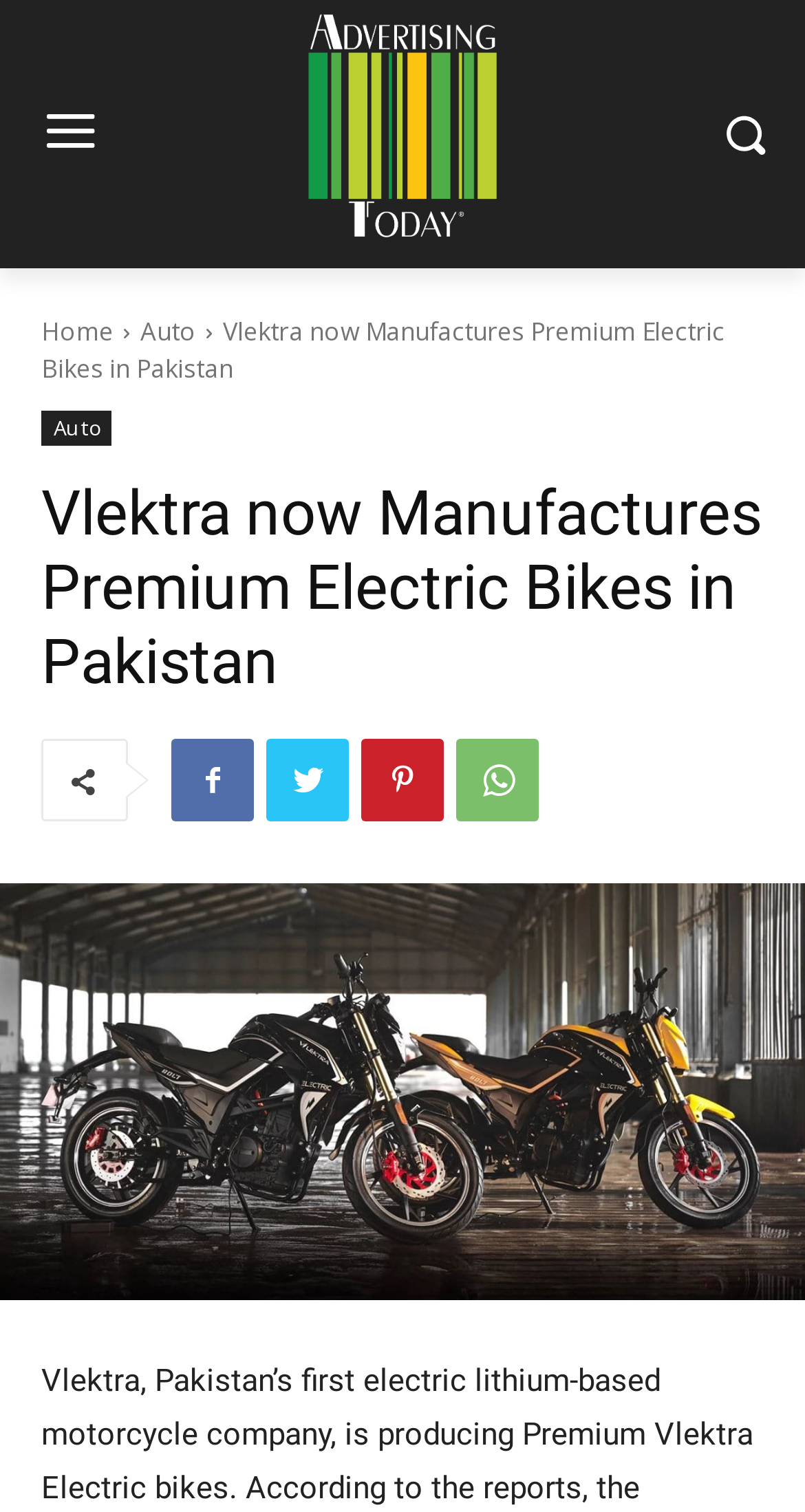Can you extract the primary headline text from the webpage?

Vlektra now Manufactures Premium Electric Bikes in Pakistan